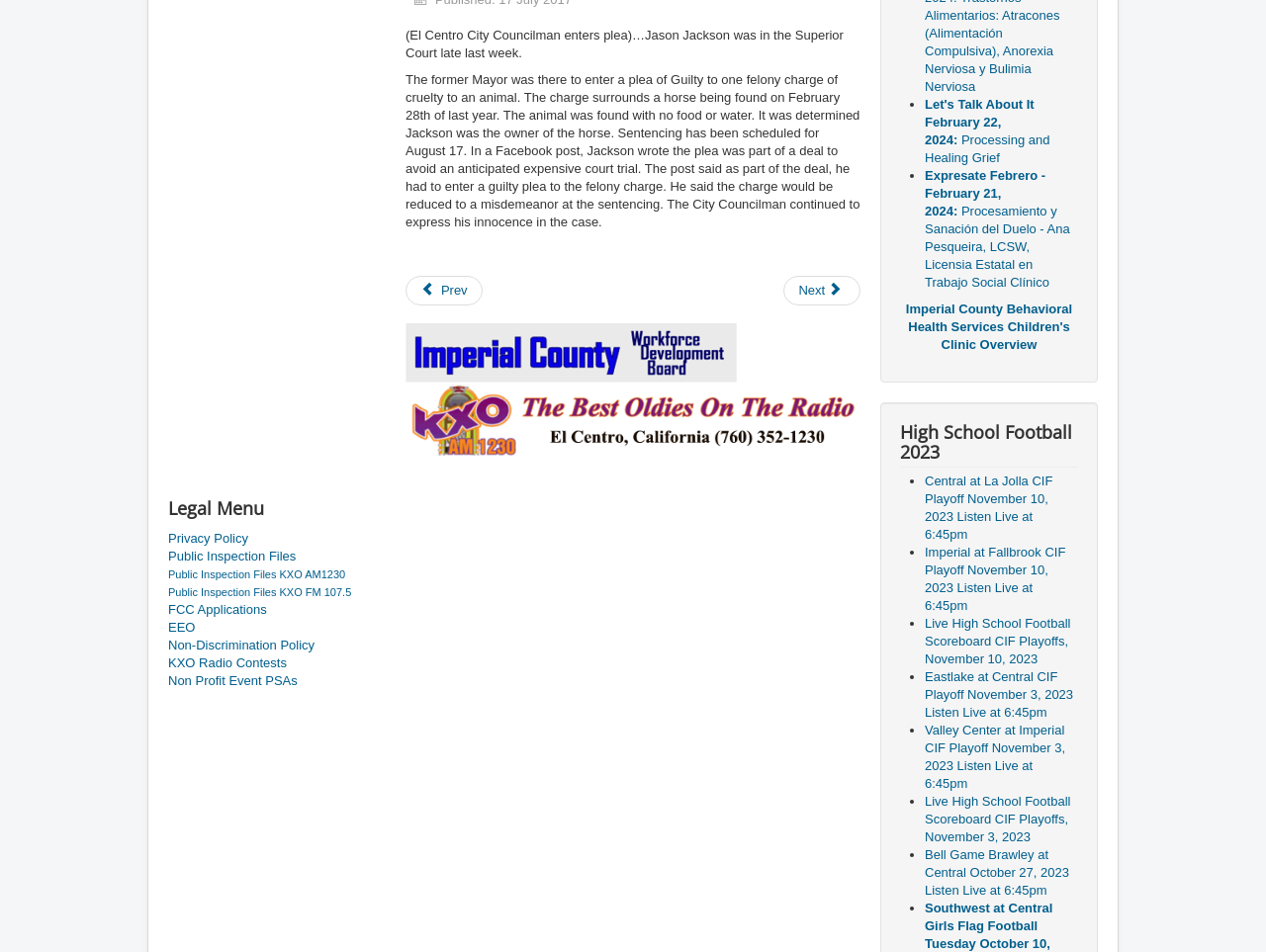Identify the bounding box for the element characterized by the following description: "title="ICWib"".

[0.32, 0.362, 0.584, 0.377]